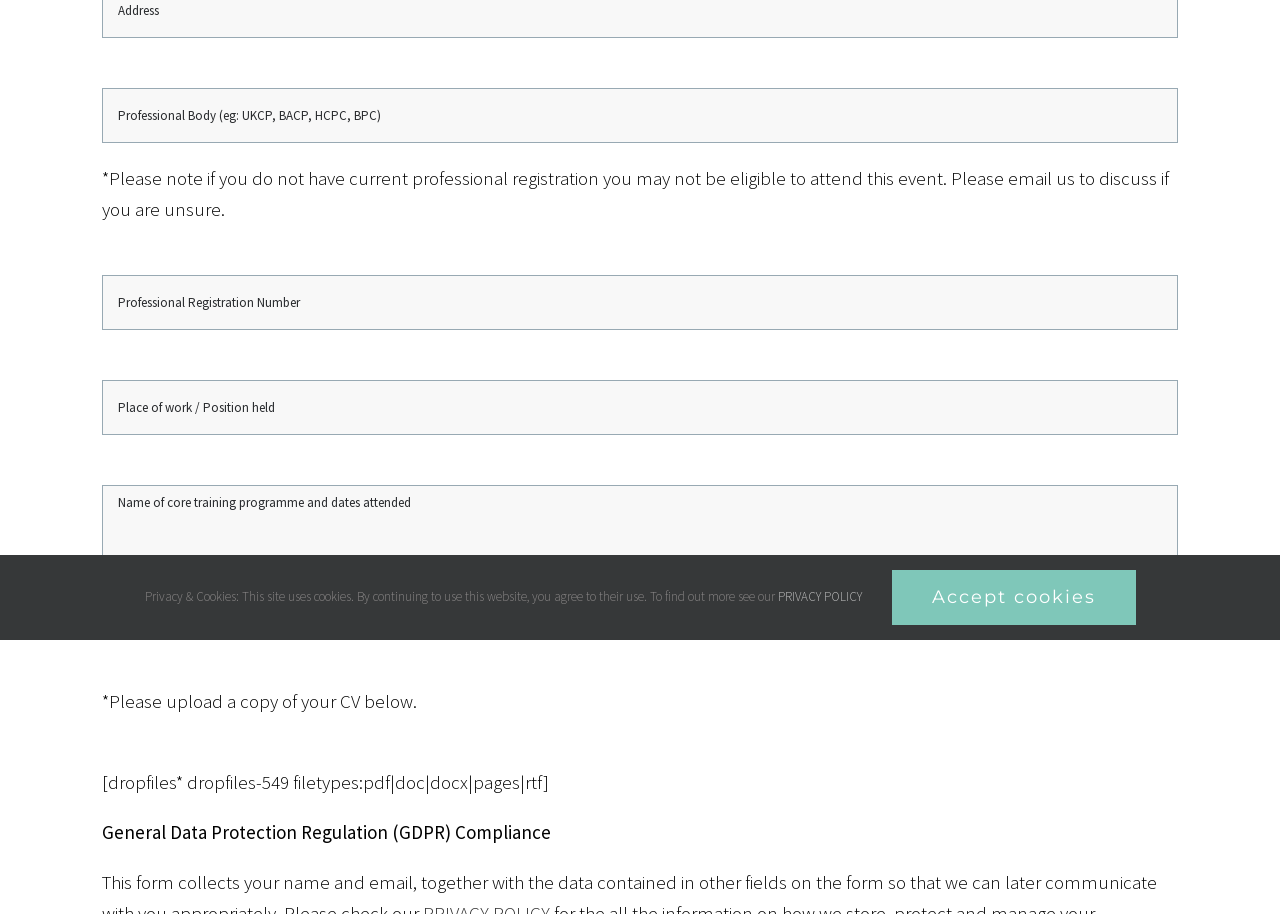Identify the bounding box for the given UI element using the description provided. Coordinates should be in the format (top-left x, top-left y, bottom-right x, bottom-right y) and must be between 0 and 1. Here is the description: name="professional-reg" placeholder="Professional Registration Number"

[0.08, 0.3, 0.92, 0.361]